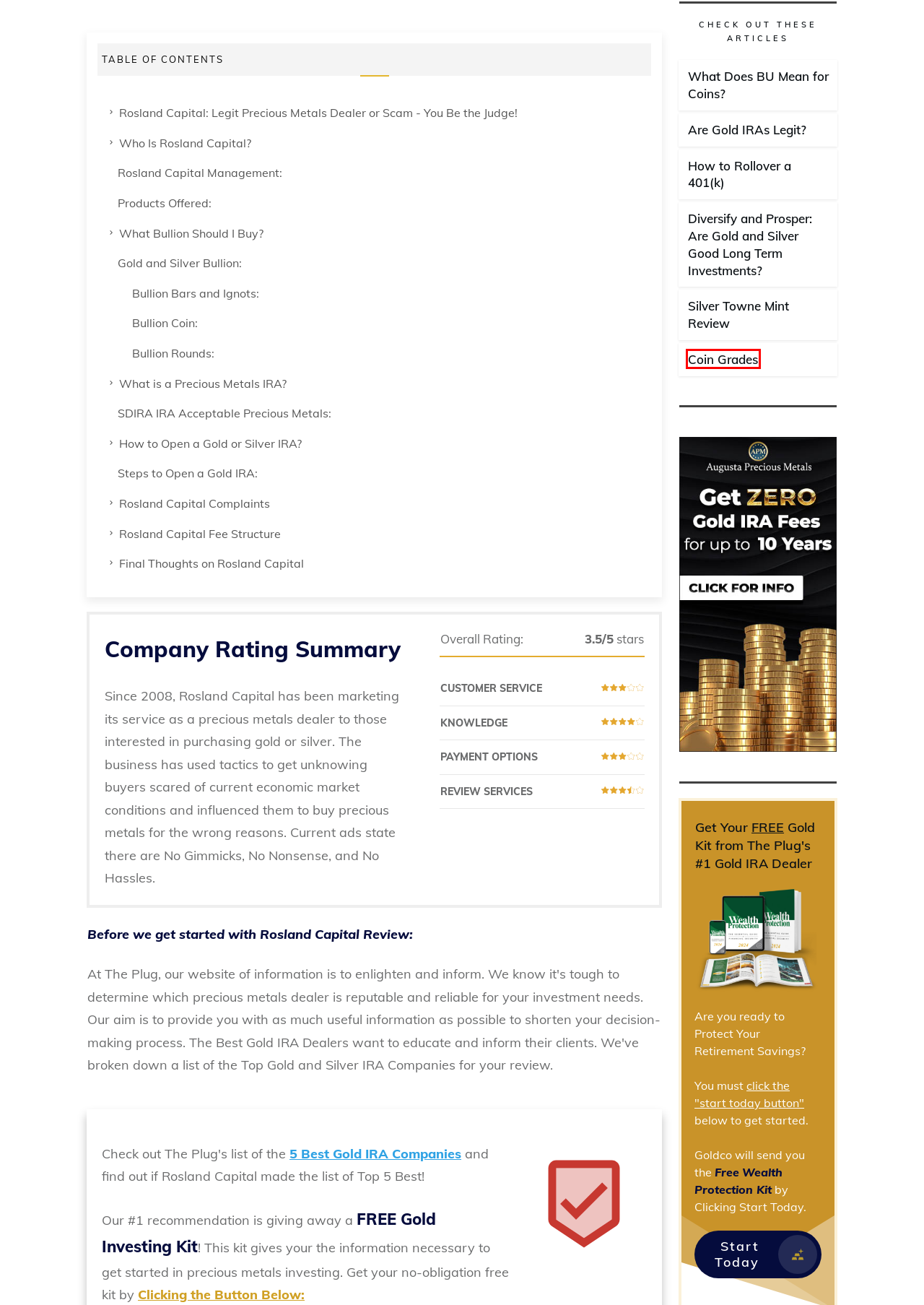After examining the screenshot of a webpage with a red bounding box, choose the most accurate webpage description that corresponds to the new page after clicking the element inside the red box. Here are the candidates:
A. What are the The Long-Term Benefits of Owning Precious Metals
B. Brilliant Uncirculated Coins | BU Coin Grading Scale for Beginners
C. Silver Towne Mint Review 2023 - IRA Minting of Rounds & Bars
D. Online Gold and Silver Retailers Archives - The Plug
E. Gold IRA Investing | Conservative Retirement Portfolio Option
F. What are the Coin Grades for Numismatics and Rare Coins
G. Top Gold IRA Companies to Invest With in 2024 | Free Gold IRA Kit
H. Keys to an Employer 401(k) Rollover | Pros and Cons of SDIRA

F